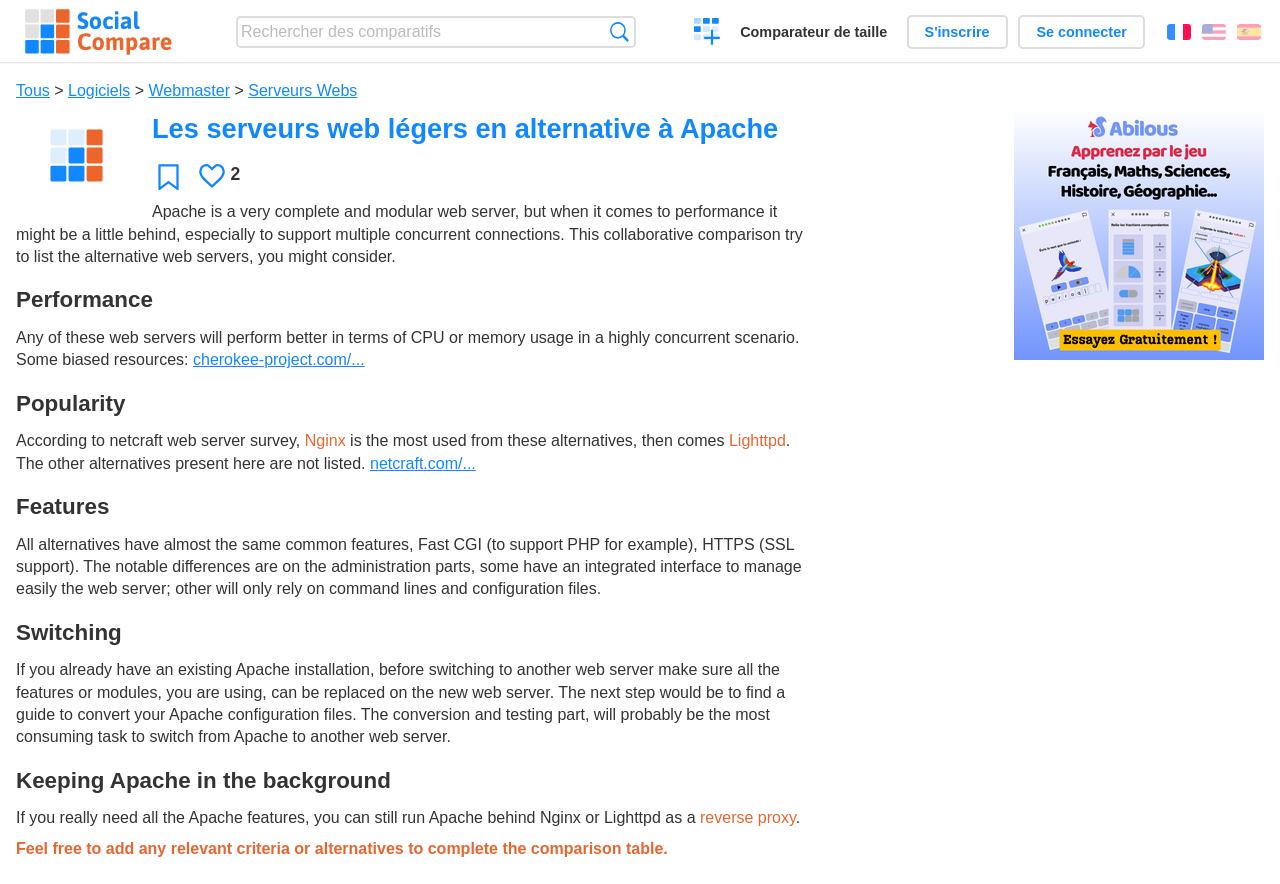Identify the bounding box of the HTML element described here: "Serveurs Webs". Provide the coordinates as four float numbers between 0 and 1: [left, top, right, bottom].

[0.194, 0.093, 0.279, 0.112]